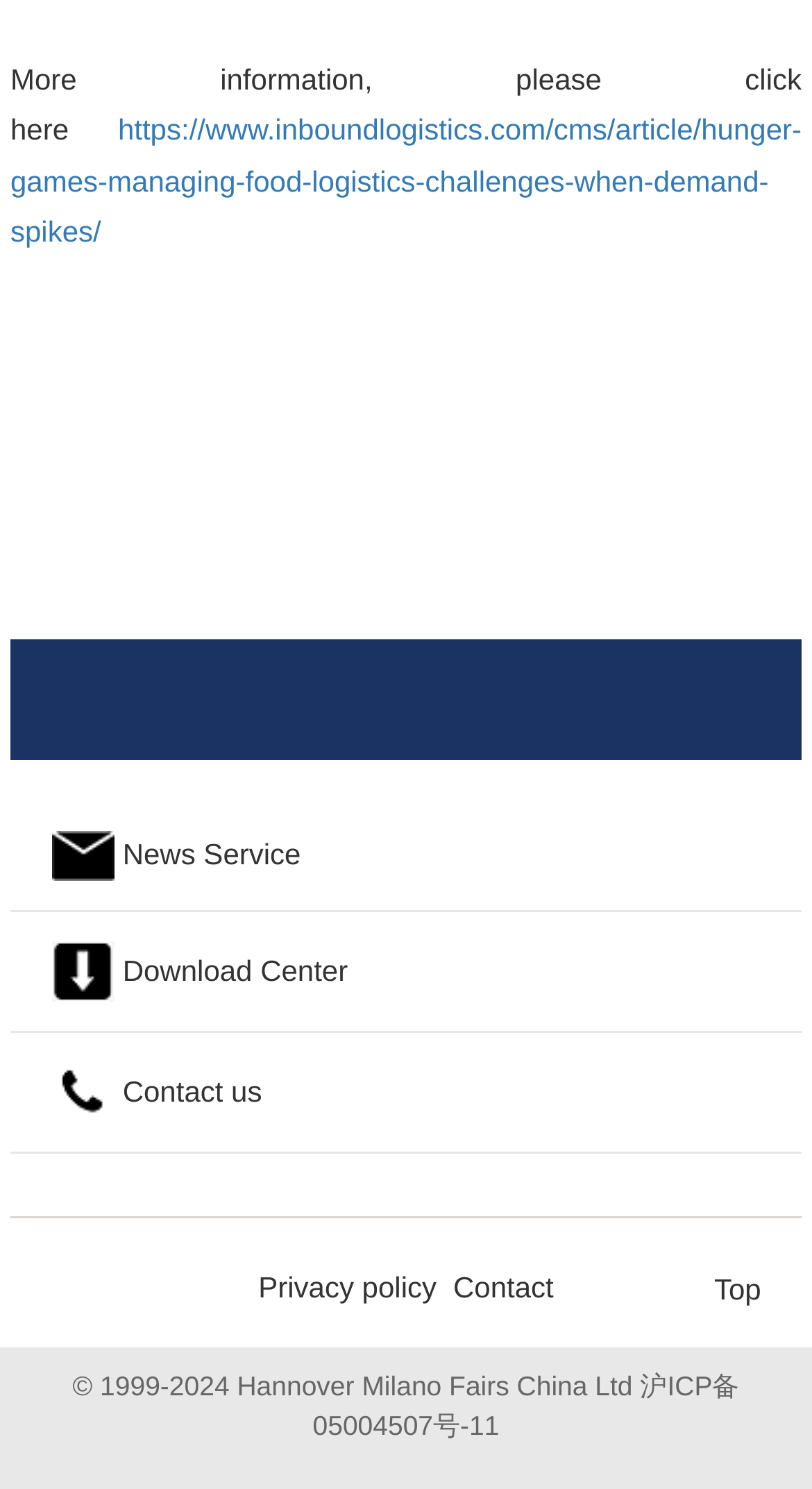Please specify the coordinates of the bounding box for the element that should be clicked to carry out this instruction: "Visit Provider Digital". The coordinates must be four float numbers between 0 and 1, formatted as [left, top, right, bottom].

None